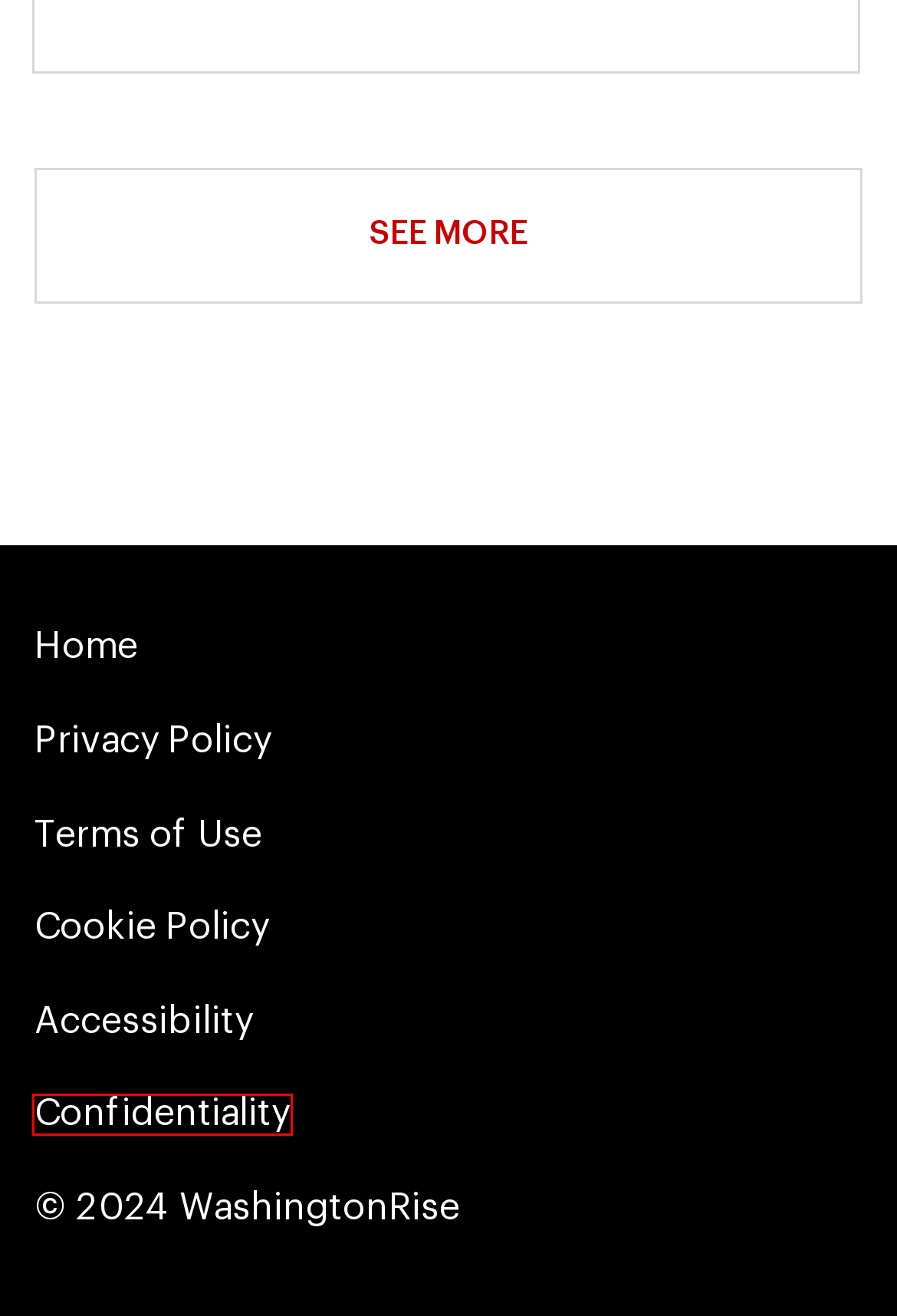Using the screenshot of a webpage with a red bounding box, pick the webpage description that most accurately represents the new webpage after the element inside the red box is clicked. Here are the candidates:
A. Incorporate in Serbia. Quick, Easy & Secure. | WashingtonRise
B. Privacy Policy | WashingtonRise
C. Incorporate in Russia. Quick, Easy & Secure. | WashingtonRise
D. Incorporate in Saudi Arabia. Quick, Easy & Secure. | WashingtonRise
E. Confidentiality | WashingtonRise
F. Incorporate in Macedonia. Quick, Easy & Secure. | WashingtonRise
G. Incorporate in Seychelles. Quick, Easy & Secure. | WashingtonRise
H. Terms of Use | WashingtonRise

E